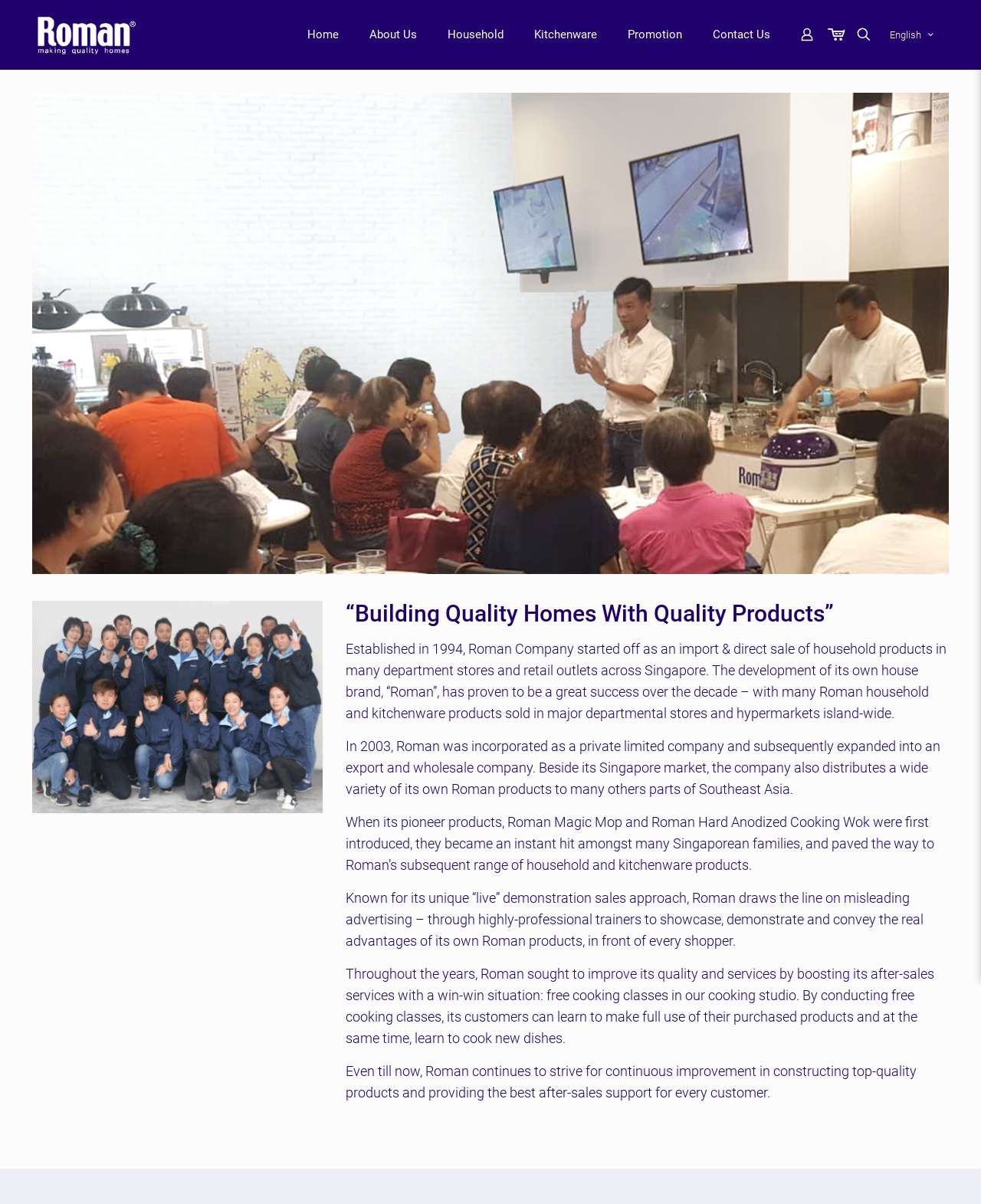Calculate the bounding box coordinates for the UI element based on the following description: "Promotion". Ensure the coordinates are four float numbers between 0 and 1, i.e., [left, top, right, bottom].

[0.624, 0.0, 0.711, 0.057]